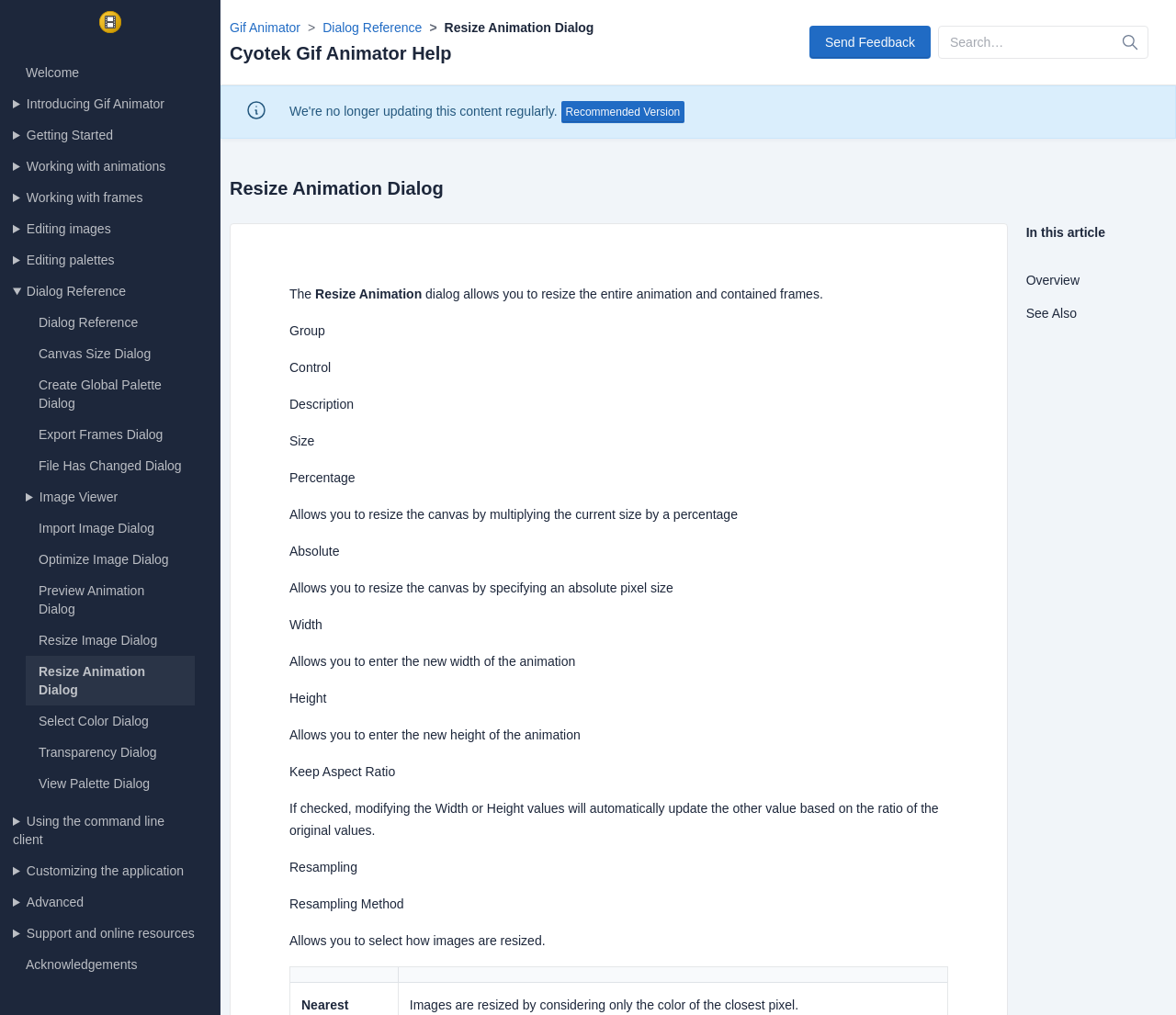Could you please study the image and provide a detailed answer to the question:
What is the purpose of the Resize Animation Dialog?

The Resize Animation Dialog allows users to resize the entire animation and contained frames, which can be useful for adjusting the size of the animation to fit specific requirements or constraints.